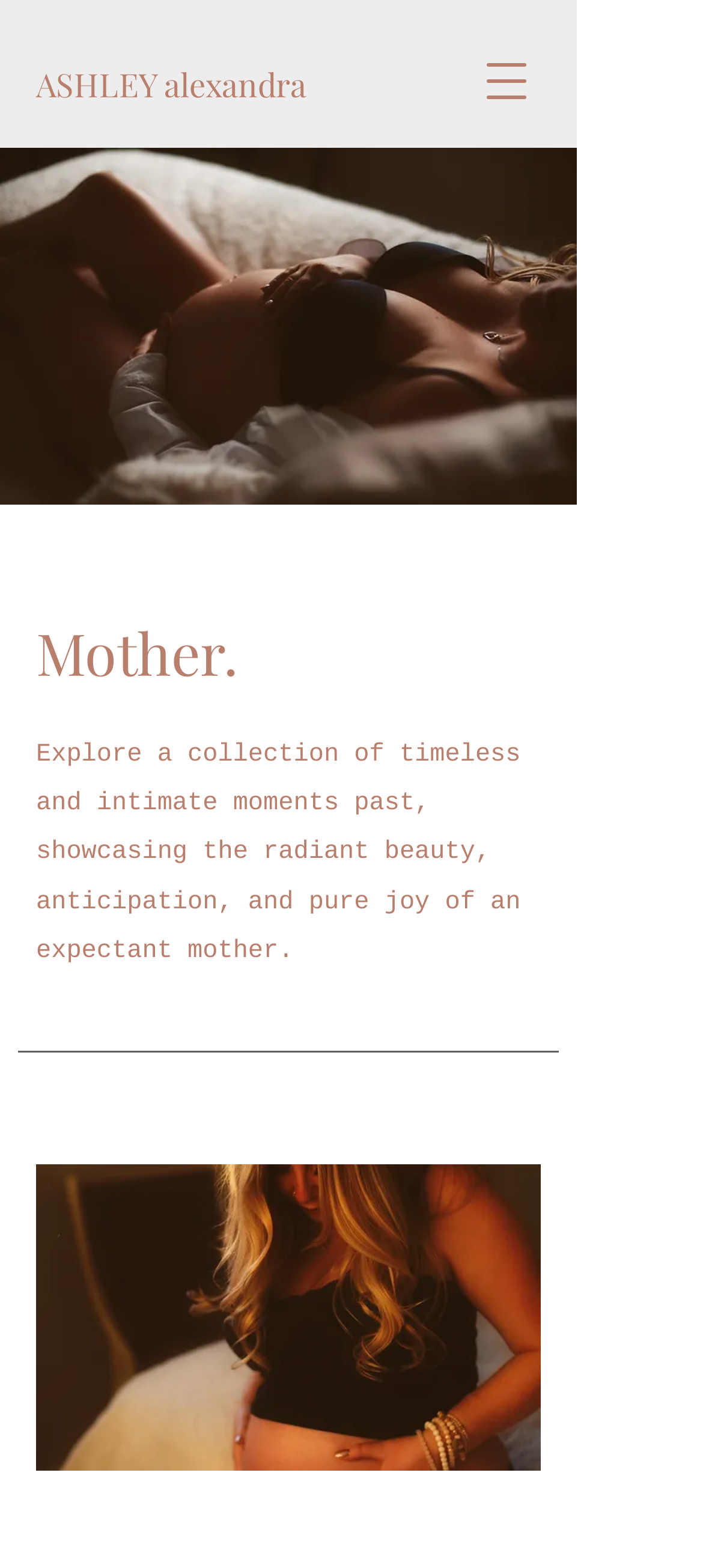What is the bounding box coordinate of the link 'ASHLEY alexandra'?
Please give a detailed and elaborate explanation in response to the question.

The link 'ASHLEY alexandra' has a bounding box coordinate of [0.051, 0.026, 0.449, 0.084], which indicates its position on the webpage.